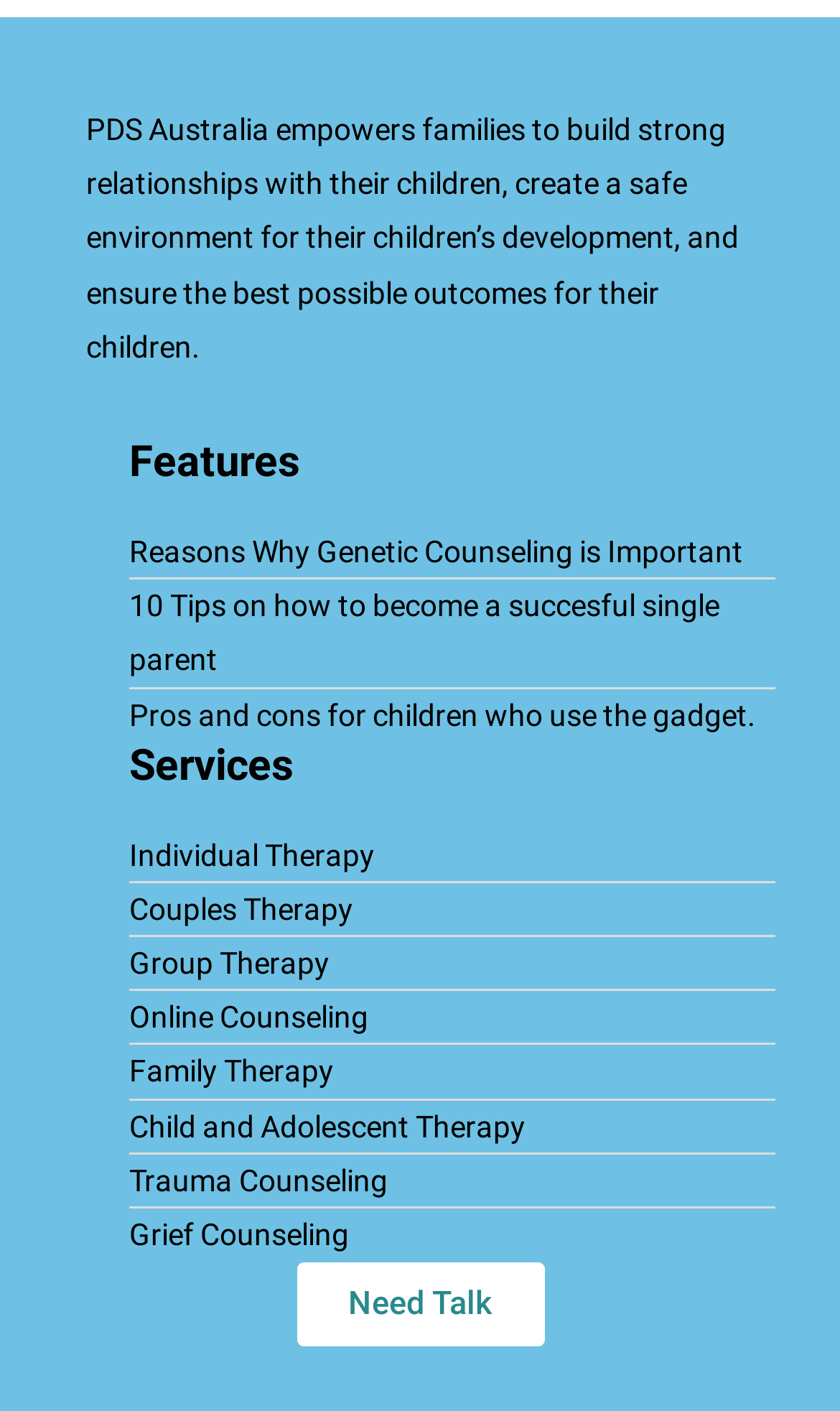Please determine the bounding box coordinates, formatted as (top-left x, top-left y, bottom-right x, bottom-right y), with all values as floating point numbers between 0 and 1. Identify the bounding box of the region described as: Individual Therapy

[0.154, 0.587, 0.923, 0.626]